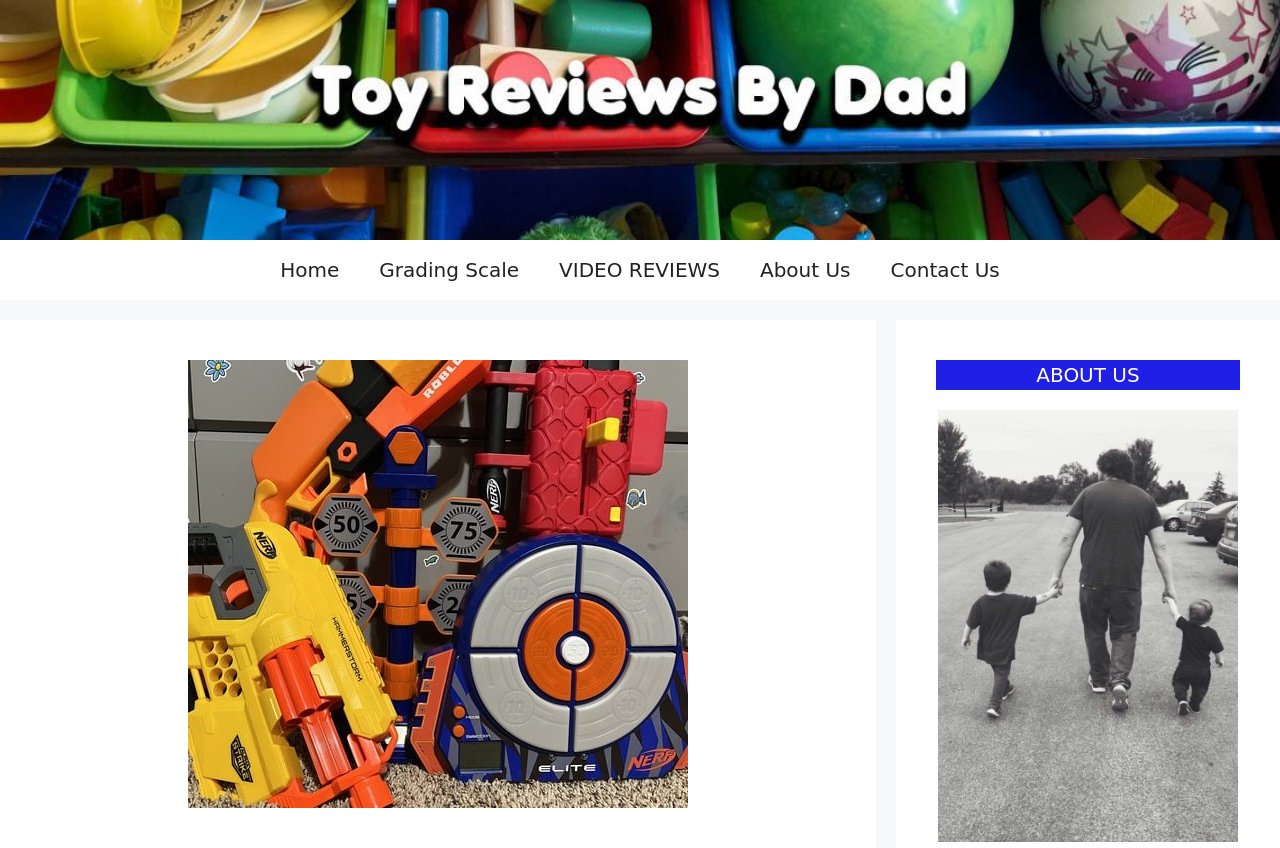What is the name of the website?
Please provide a single word or phrase as your answer based on the image.

Toy Reviews By Dad